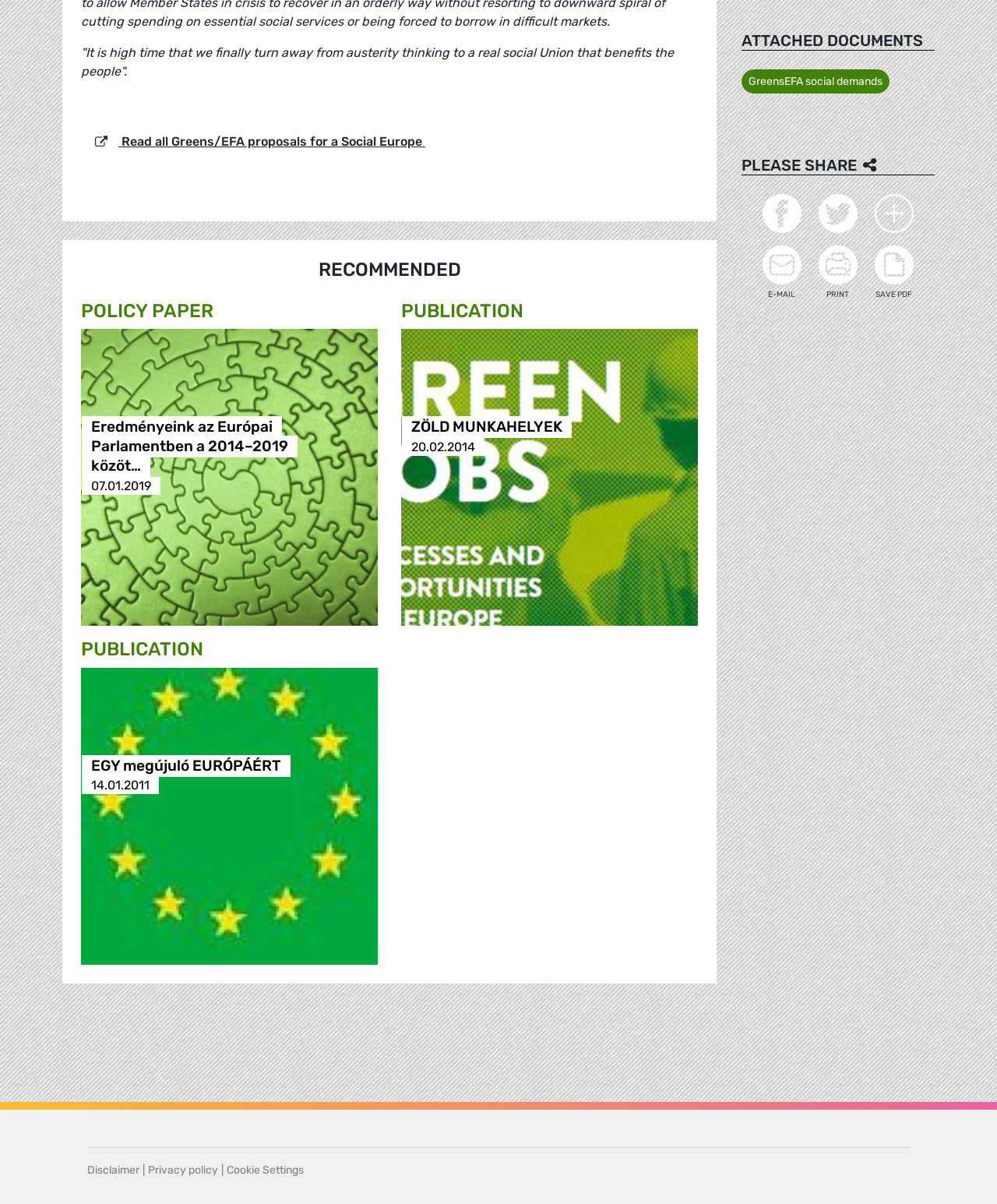Identify the bounding box coordinates of the region that should be clicked to execute the following instruction: "Share on Facebook".

[0.765, 0.161, 0.804, 0.194]